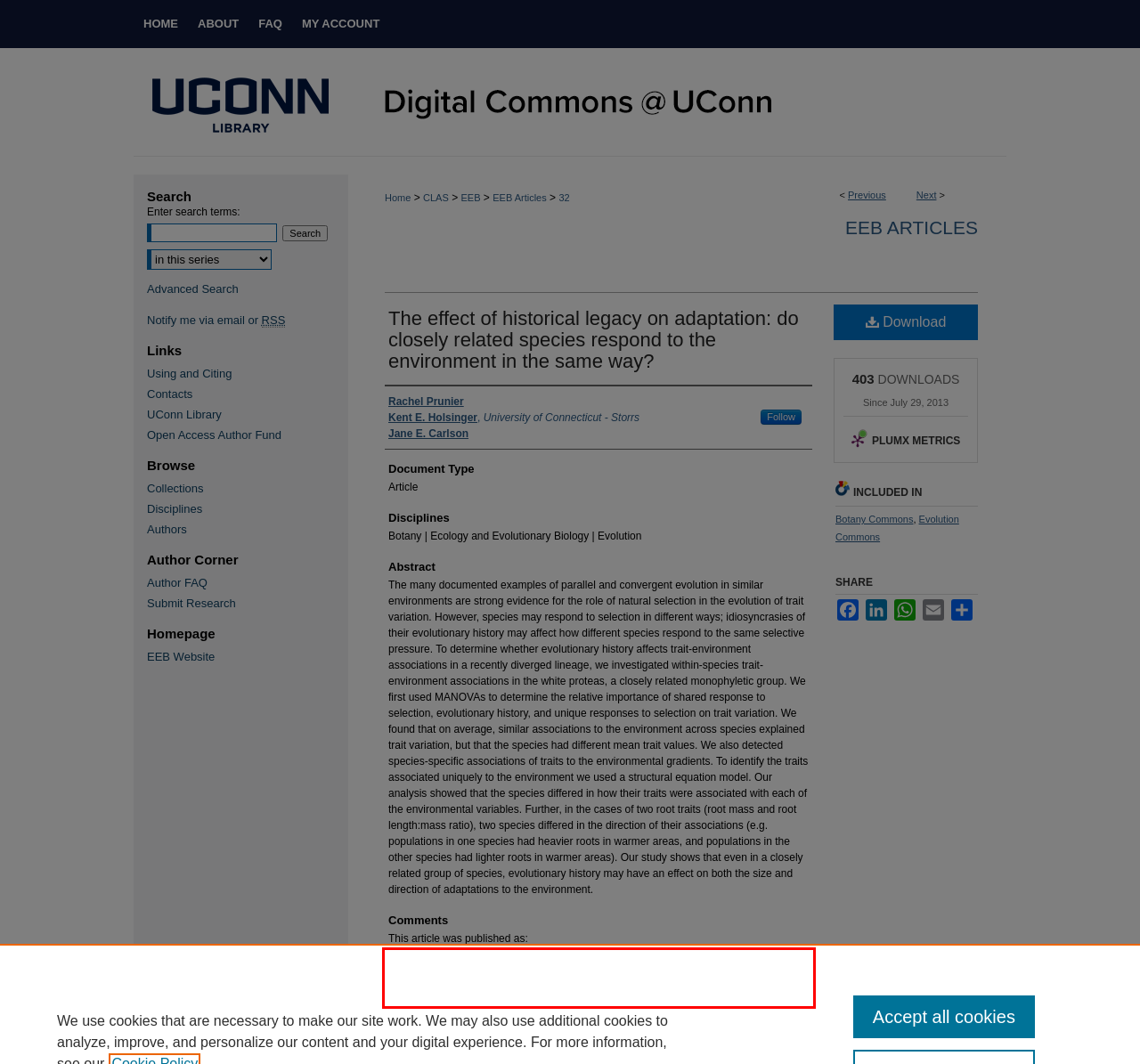You are provided with a screenshot of a webpage that includes a red bounding box. Extract and generate the text content found within the red bounding box.

"The effect of historical legacy on adaptation: do closely related species respond to the environment in the same way?" R. Prunier, K.E. Holsinger and J.E. Carlson. Journal of Evolutionary Biology (25 (8) 1636-49 August, 2012.